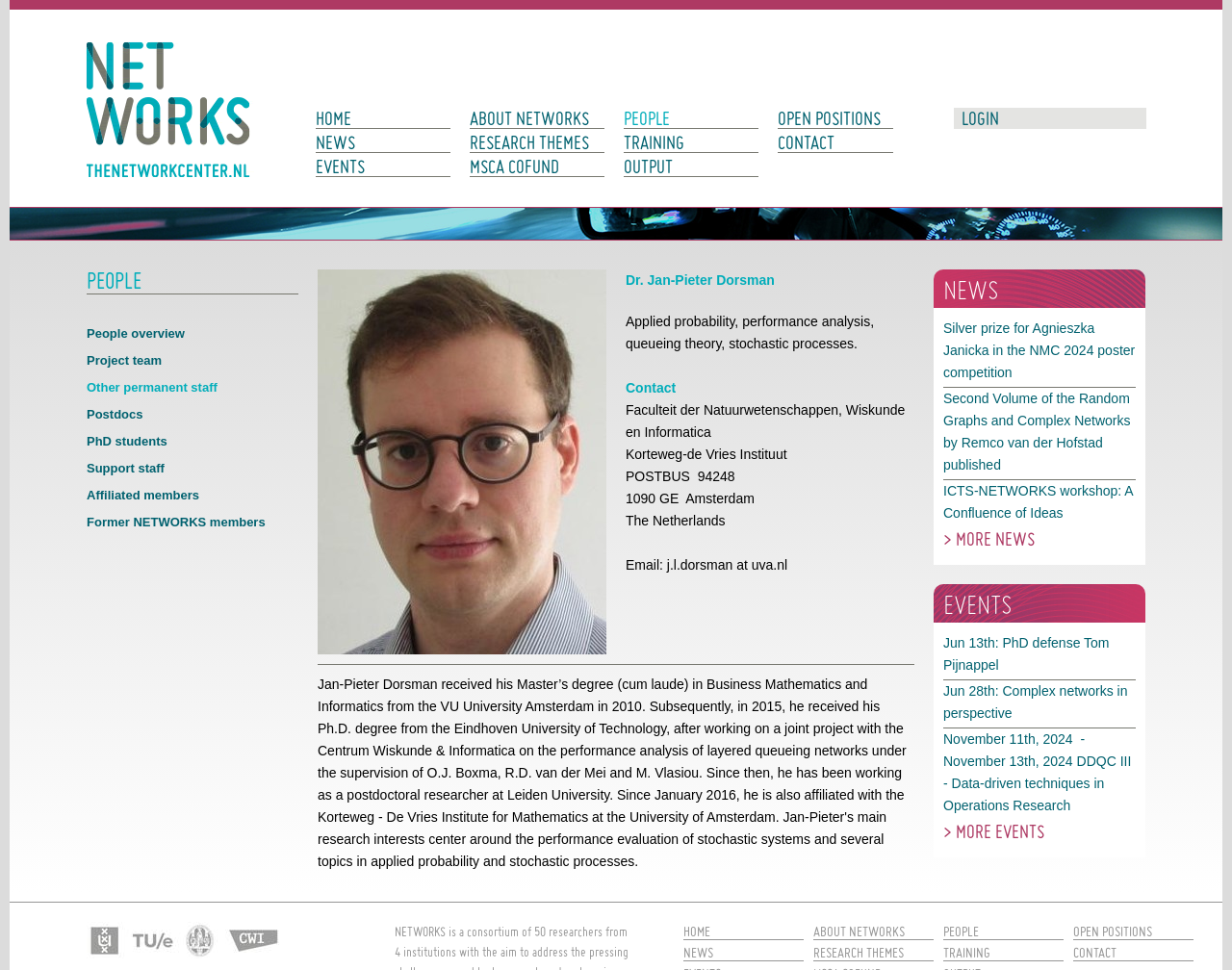Identify the main heading of the webpage and provide its text content.

Dr. Jan-Pieter Dorsman